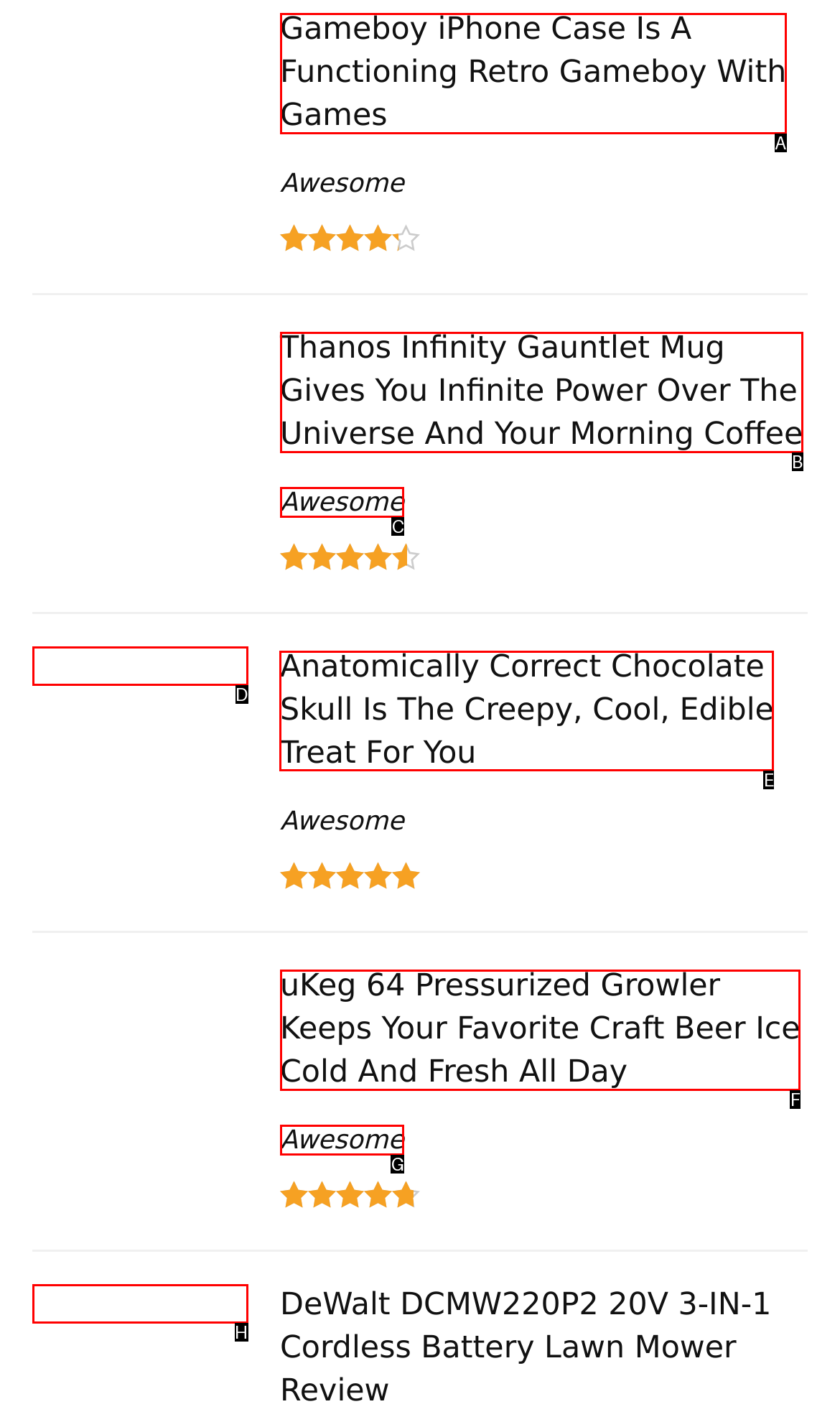To complete the task: Explore the Anatomically Correct Chocolate Skull, which option should I click? Answer with the appropriate letter from the provided choices.

E